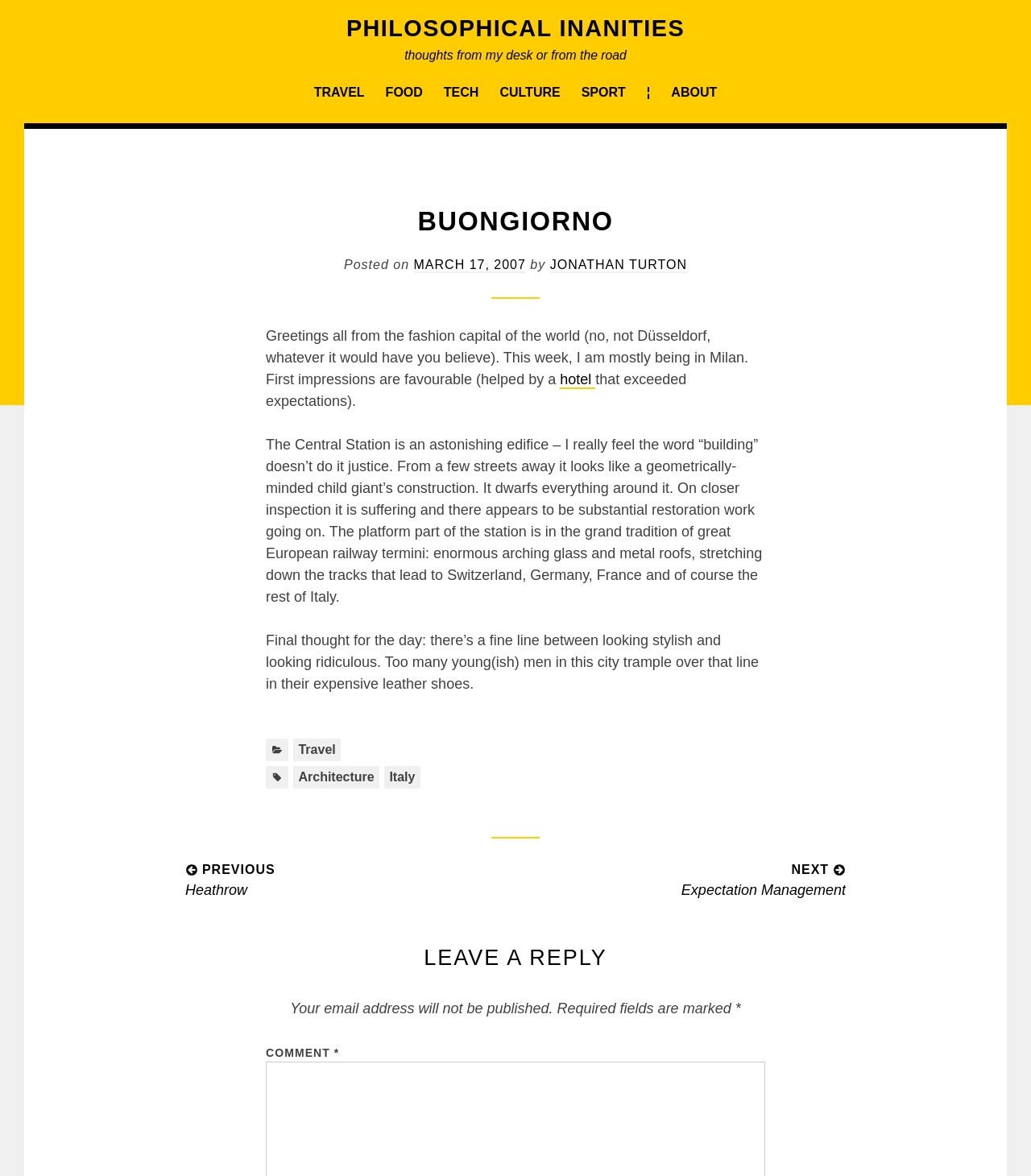Provide a thorough summary of the webpage.

The webpage is a blog post titled "Buongiorno" with a subtitle "thoughts from my desk or from the road". At the top, there is a navigation menu with links to different categories such as "TRAVEL", "FOOD", "TECH", "CULTURE", "SPORT", and "ABOUT". 

Below the navigation menu, there is a main article section with a heading "BUONGIORNO" and a posted date "MARCH 17, 2007" by the author "JONATHAN TURTON". The article is a personal reflection on the author's experience in Milan, describing the city's fashion sense, the Central Station, and the author's observations on the locals' style.

The article is divided into several paragraphs, with links to related topics such as "hotel" and categories like "Travel", "Architecture", and "Italy" at the bottom. 

On the right side of the article, there is a section for post navigation, allowing users to navigate to the previous or next post. Below the article, there is a section for leaving a reply, with a heading "LEAVE A REPLY" and a comment box. The webpage also includes some additional information, such as a note that the email address will not be published and a reminder that certain fields are required.